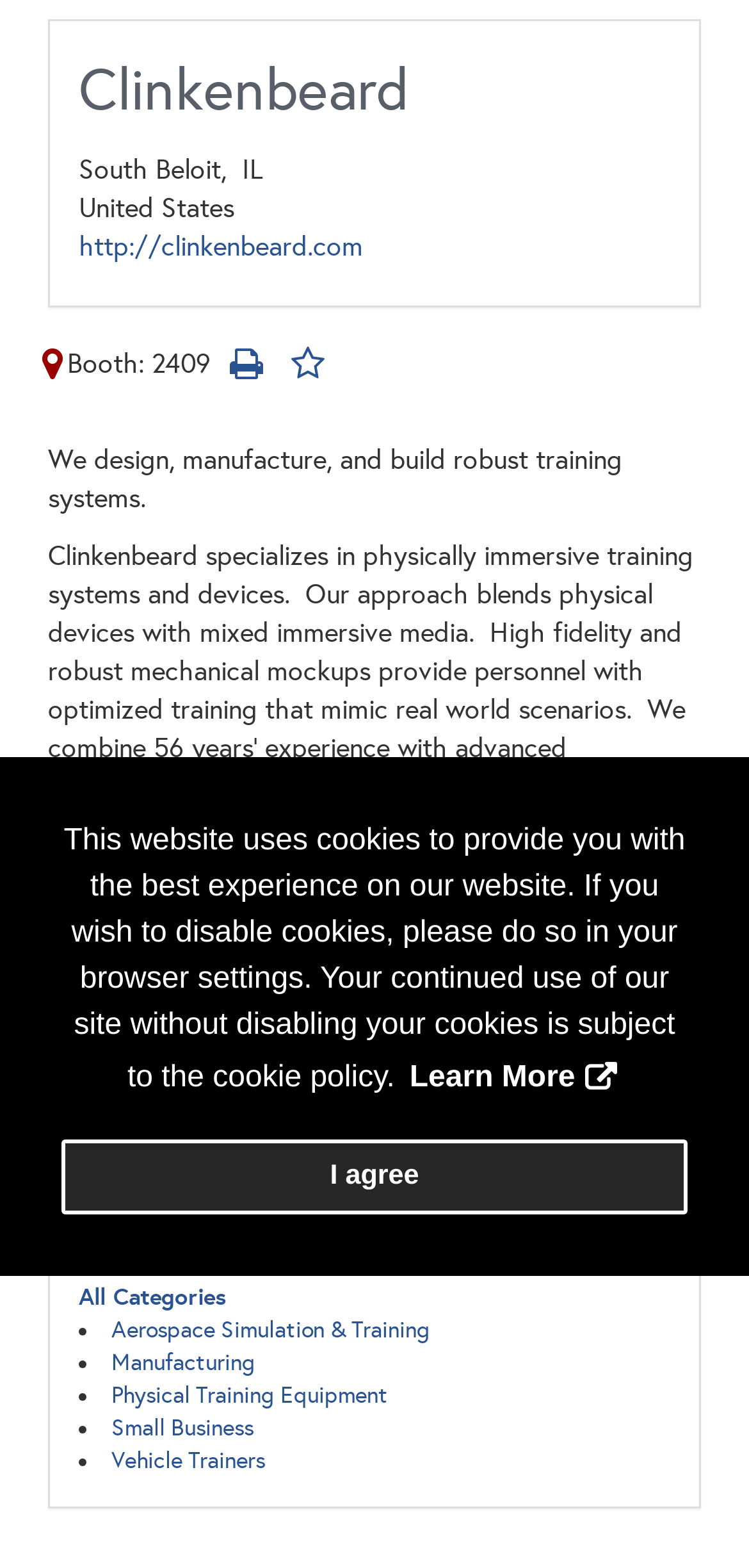Use a single word or phrase to answer this question: 
What is the purpose of the company?

Design, manufacture, and build robust training systems